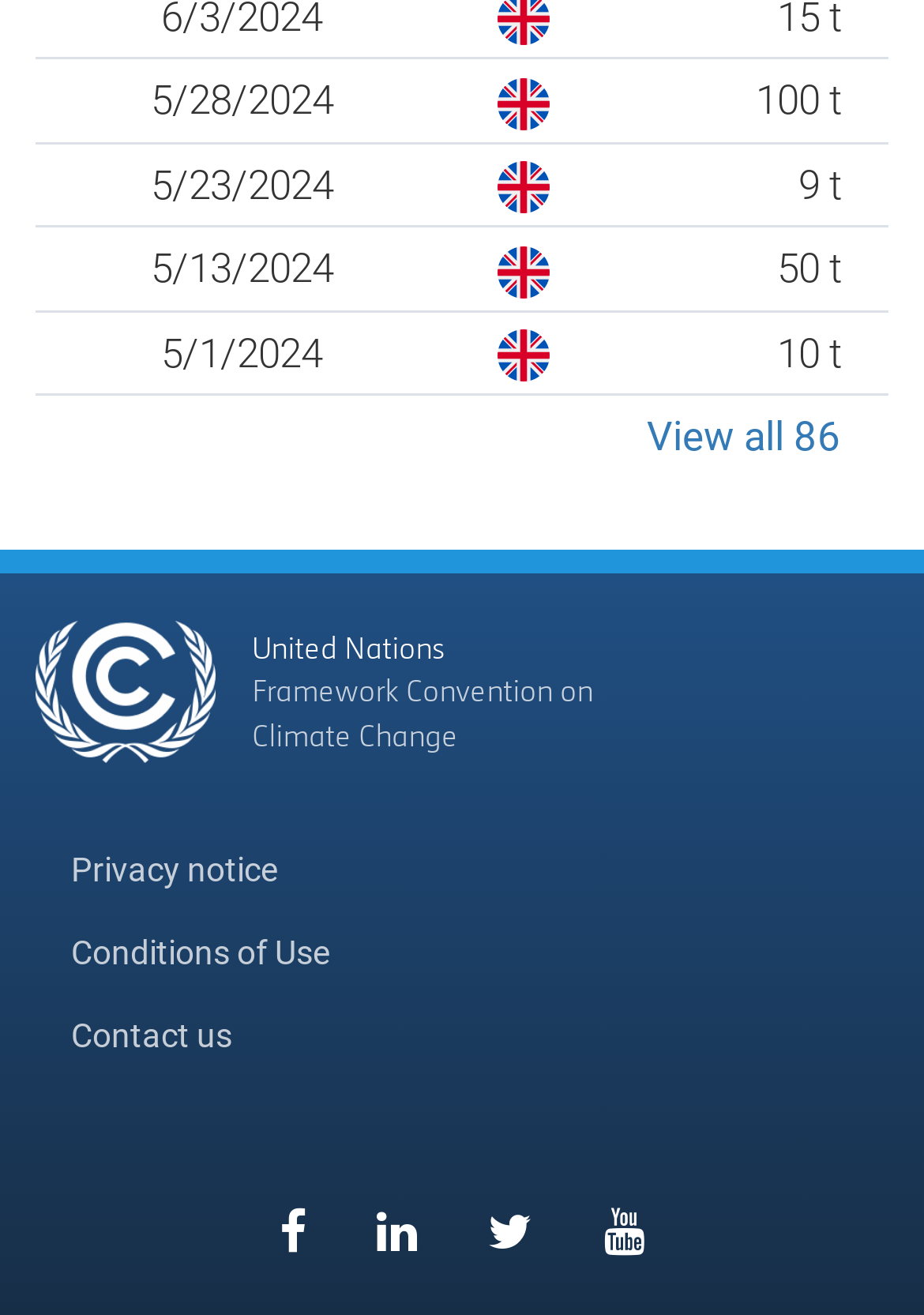Respond to the following query with just one word or a short phrase: 
What is the text of the last grid cell in the last row?

View all 86